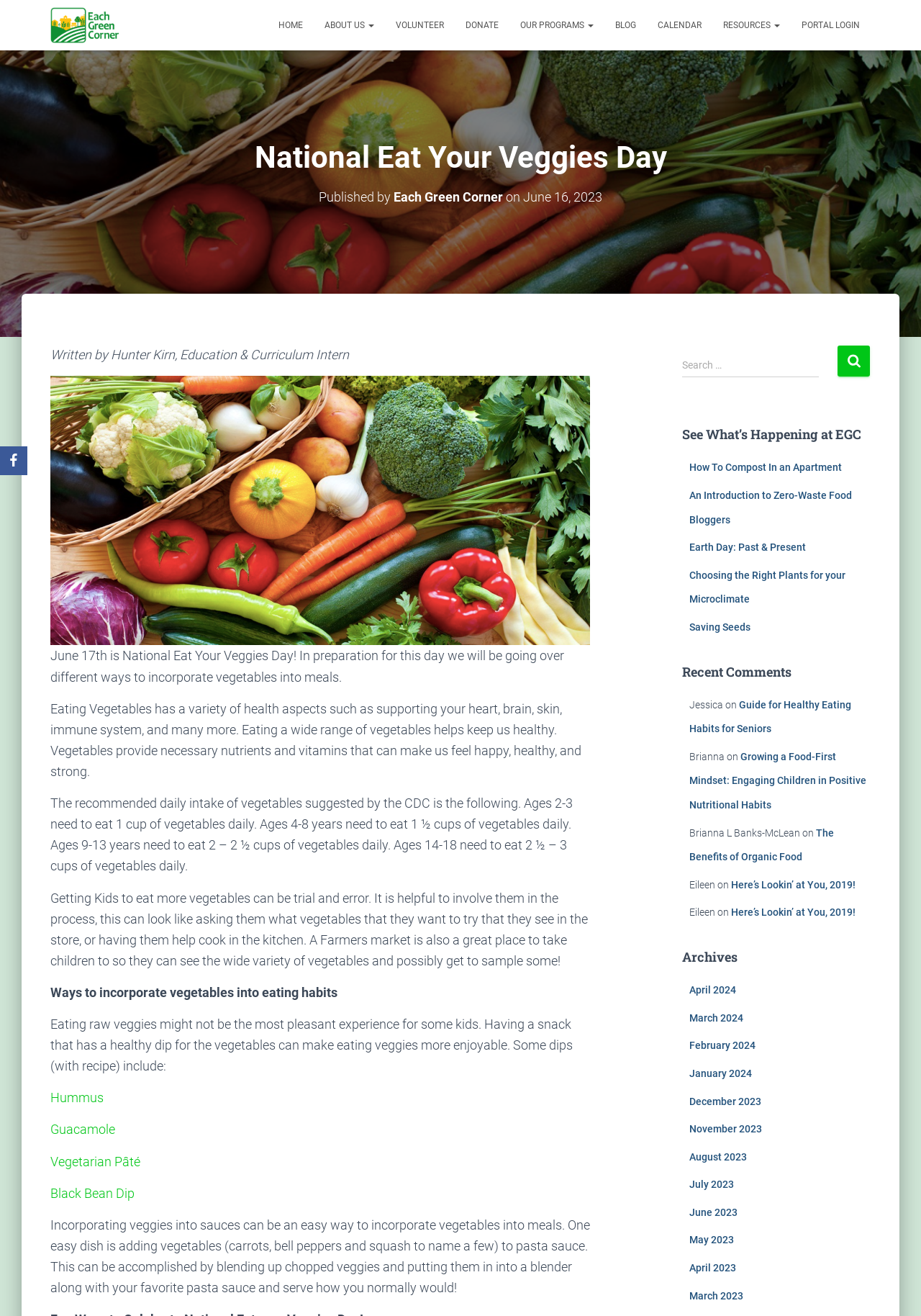Identify the bounding box coordinates for the UI element described as: "April 2024". The coordinates should be provided as four floats between 0 and 1: [left, top, right, bottom].

[0.748, 0.748, 0.799, 0.757]